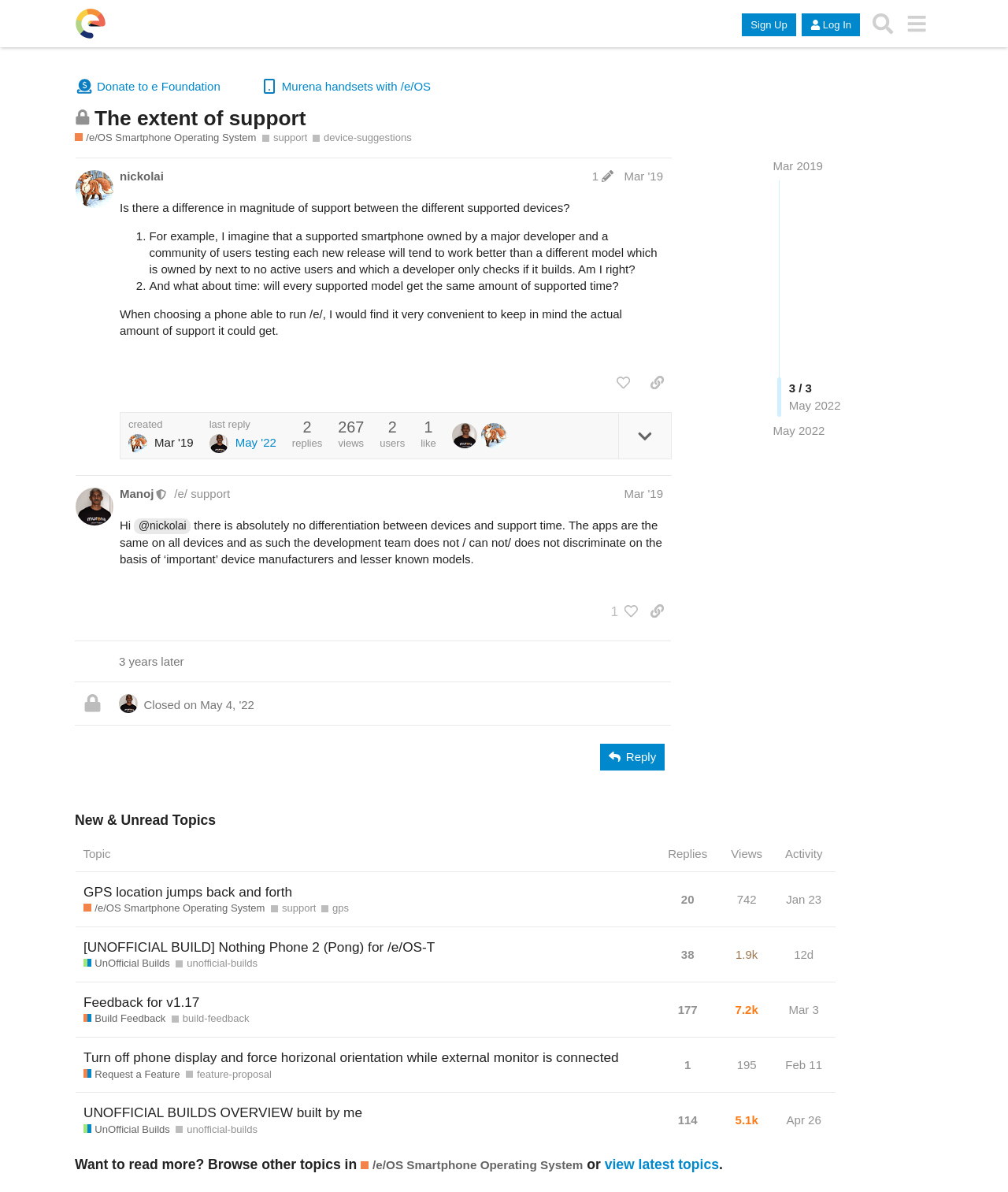What is the topic of this discussion?
Based on the content of the image, thoroughly explain and answer the question.

The topic of this discussion is 'The extent of support' which is mentioned in the heading of the webpage.